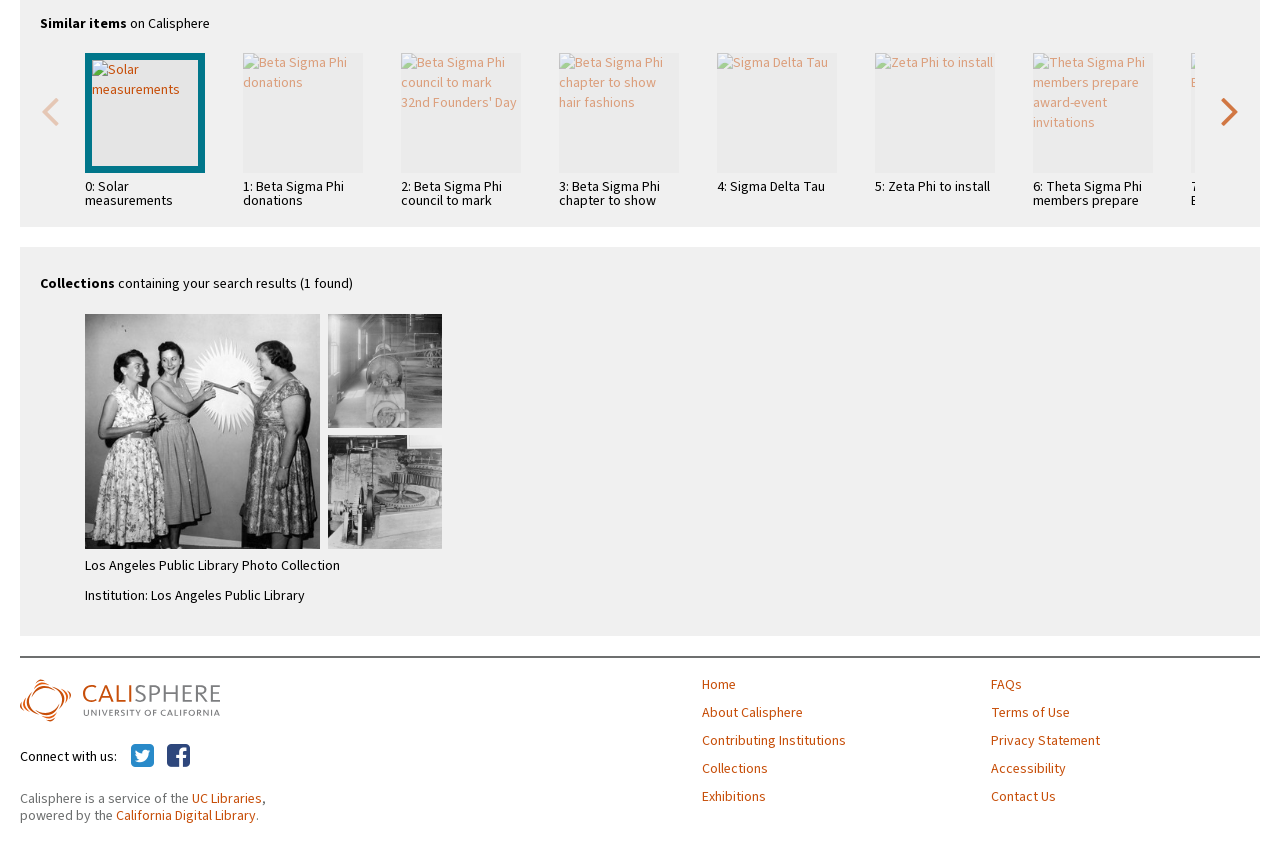Identify the bounding box coordinates of the element that should be clicked to fulfill this task: "Learn about Calisphere". The coordinates should be provided as four float numbers between 0 and 1, i.e., [left, top, right, bottom].

[0.548, 0.836, 0.759, 0.852]